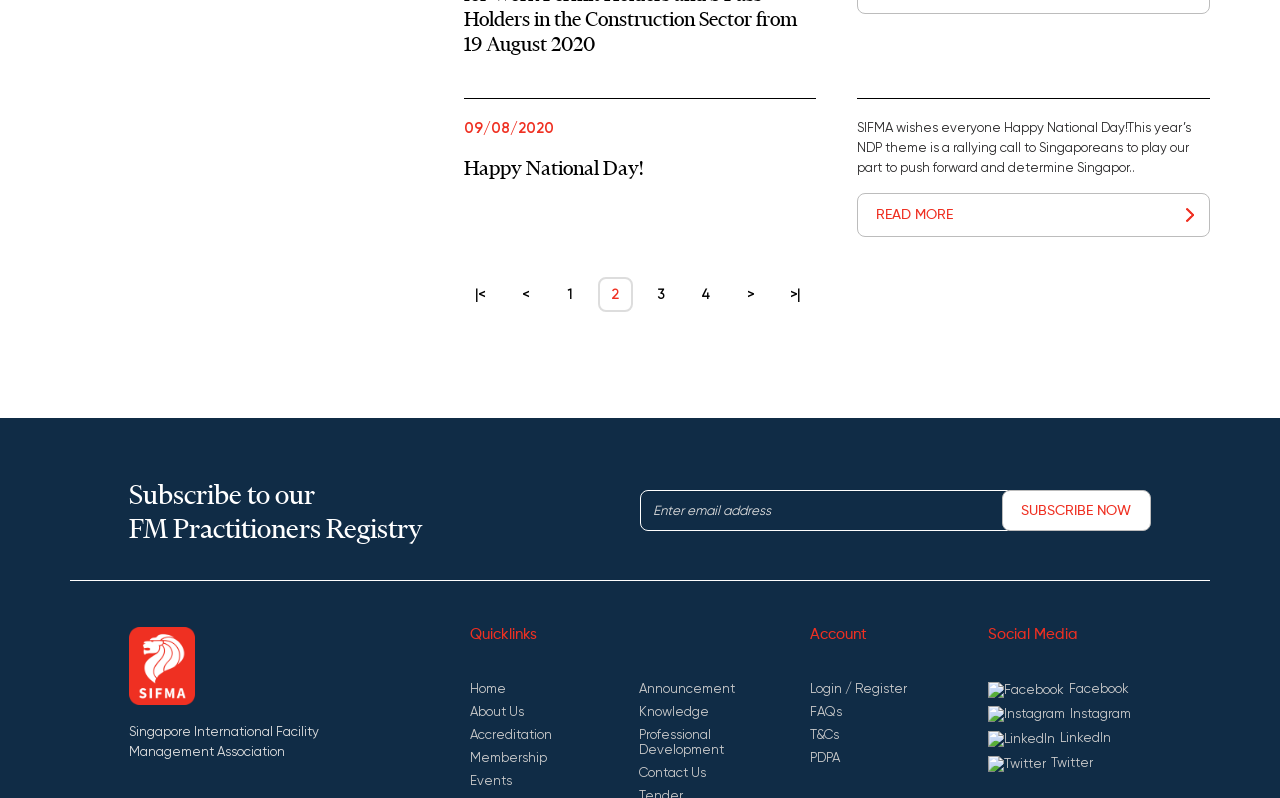How many social media links are available?
Please provide a detailed and comprehensive answer to the question.

There are four social media links available, which are Facebook, Instagram, LinkedIn, and Twitter. These links are located at the bottom of the page, under the 'Social Media' heading with ID 202.